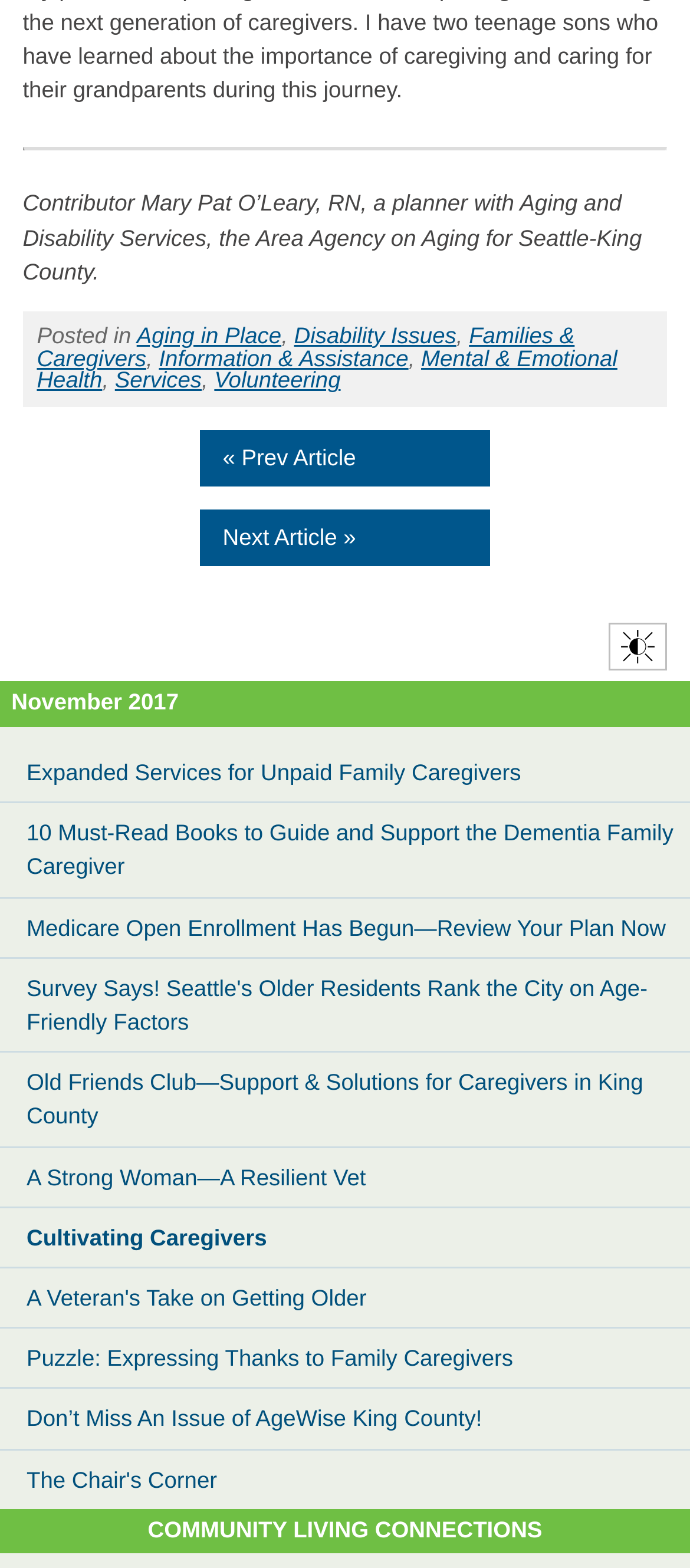Highlight the bounding box of the UI element that corresponds to this description: "Information & Assistance".

[0.23, 0.219, 0.592, 0.236]